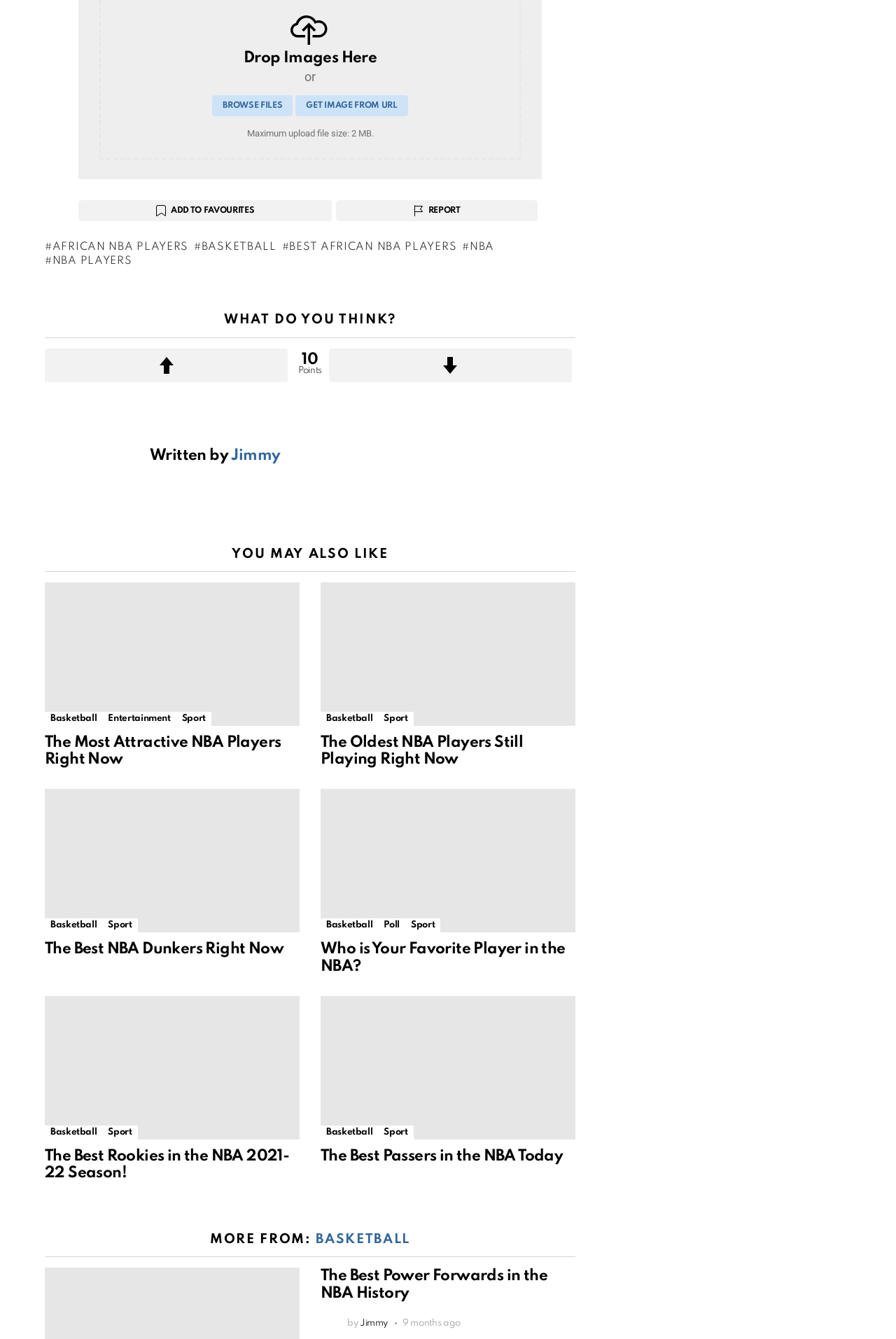Identify the bounding box for the UI element described as: "Upvote". The coordinates should be four float numbers between 0 and 1, i.e., [left, top, right, bottom].

[0.05, 0.26, 0.321, 0.285]